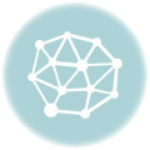Explain what is happening in the image with as much detail as possible.

The image features a stylized graphic depicting a network or interconnected system, represented by a series of white nodes and connecting lines. It is presented against a soft blue background, creating a visually appealing and modern aesthetic. This design symbolizes interconnectivity, suggesting themes of collaboration, communication, and complexity within systems—concepts commonly relevant in discussions about global trade, technology, and resource management. The accompanying context on the webpage highlights issues related to China's strategies in the rare earth market and the broader implications for international economic dynamics, reinforcing the image's thematic resonance with global interconnectedness.